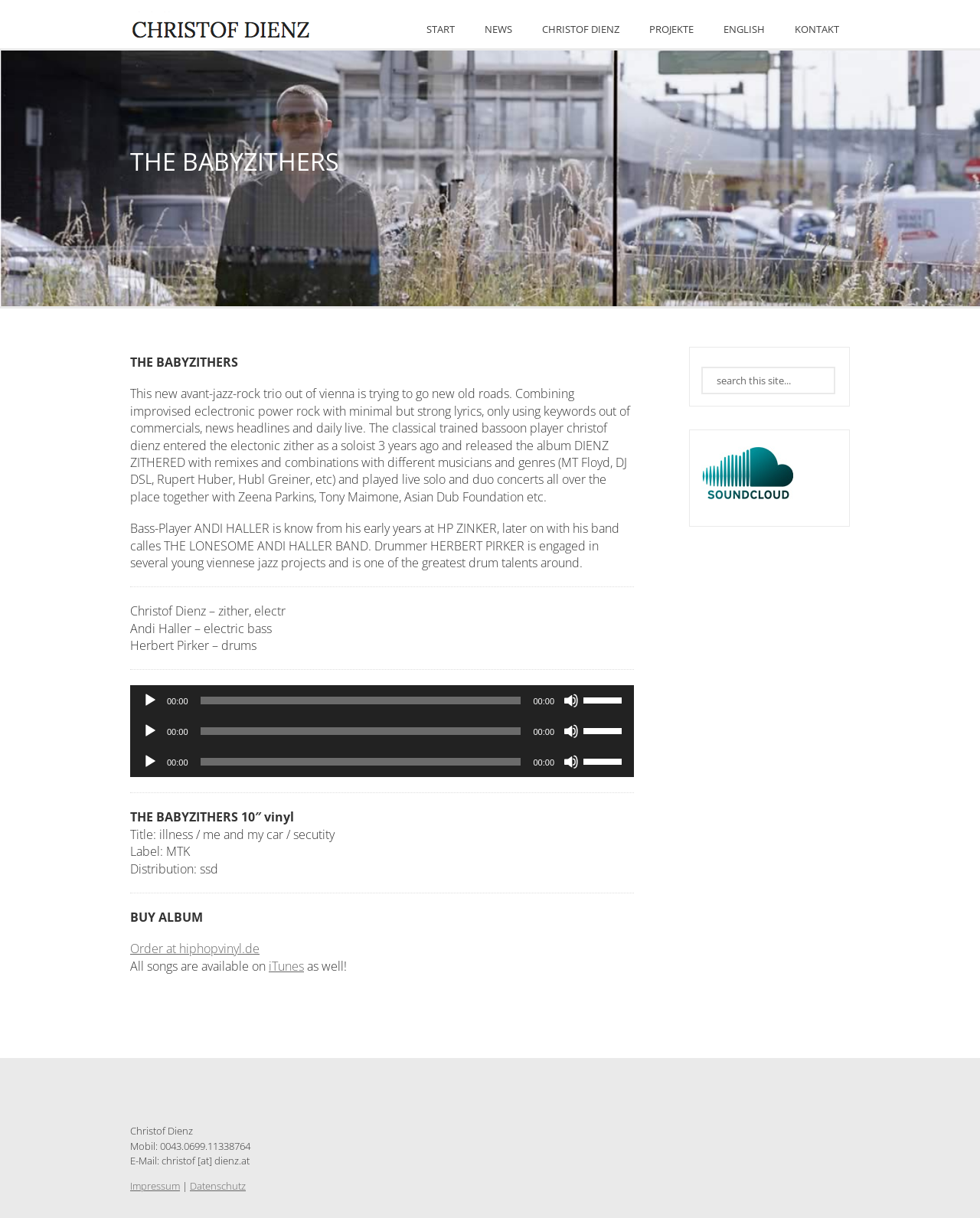Determine the bounding box for the UI element as described: "News". The coordinates should be represented as four float numbers between 0 and 1, formatted as [left, top, right, bottom].

[0.484, 0.014, 0.534, 0.034]